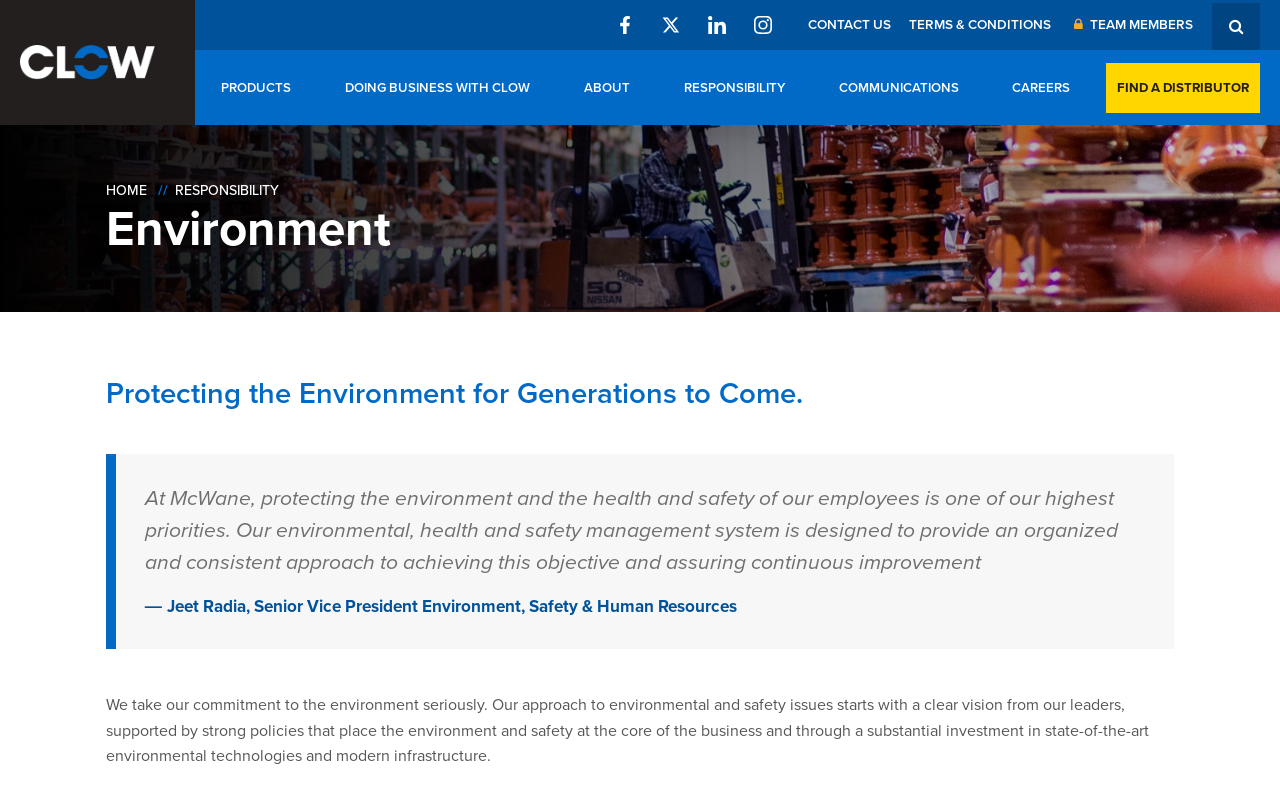Generate a comprehensive description of the webpage.

The webpage is about the Environment section of Clow Valve, with a focus on the company's commitment to protecting the environment and ensuring the health and safety of its employees. 

At the top left, there is a link to the homepage. Next to it, there are several links to other sections, including Responsibility, About, and Careers. 

On the top right, there are five links with accompanying images, which appear to be social media links. 

Below these links, there is a prominent heading that reads "Environment" and a subheading that states "Protecting the Environment for Generations to Come." 

A blockquote section follows, containing a statement from Jeet Radia, Senior Vice President Environment, Safety & Human Resources, which emphasizes the company's commitment to environmental protection and employee safety. 

Below the blockquote, there is a paragraph of text that elaborates on the company's approach to environmental and safety issues, highlighting its investment in state-of-the-art technologies and modern infrastructure. 

At the bottom of the page, there are several links to other sections, including Contact Us, Terms & Conditions, and Team Members, as well as a search button.